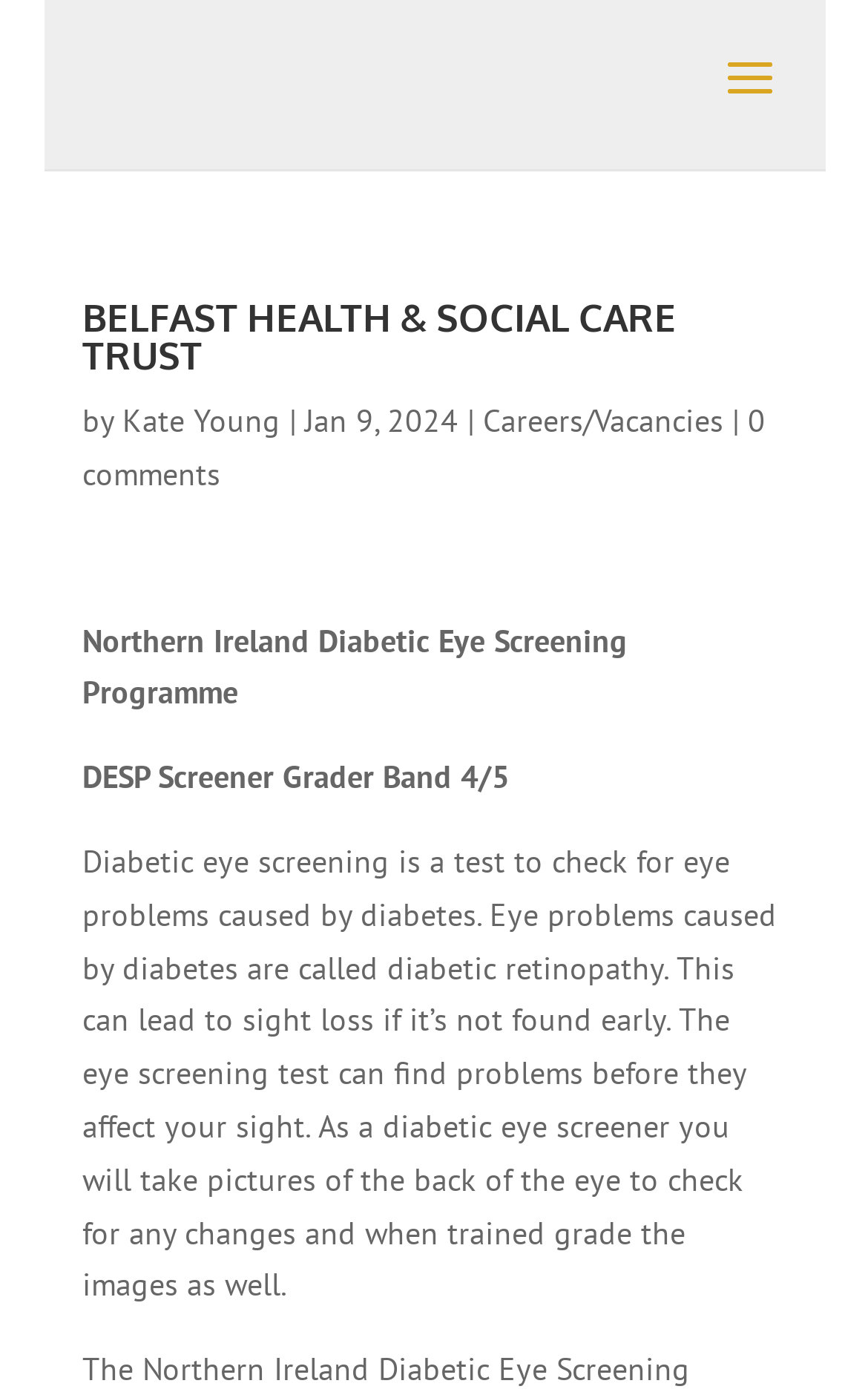Please provide the bounding box coordinates in the format (top-left x, top-left y, bottom-right x, bottom-right y). Remember, all values are floating point numbers between 0 and 1. What is the bounding box coordinate of the region described as: Our contact data

None